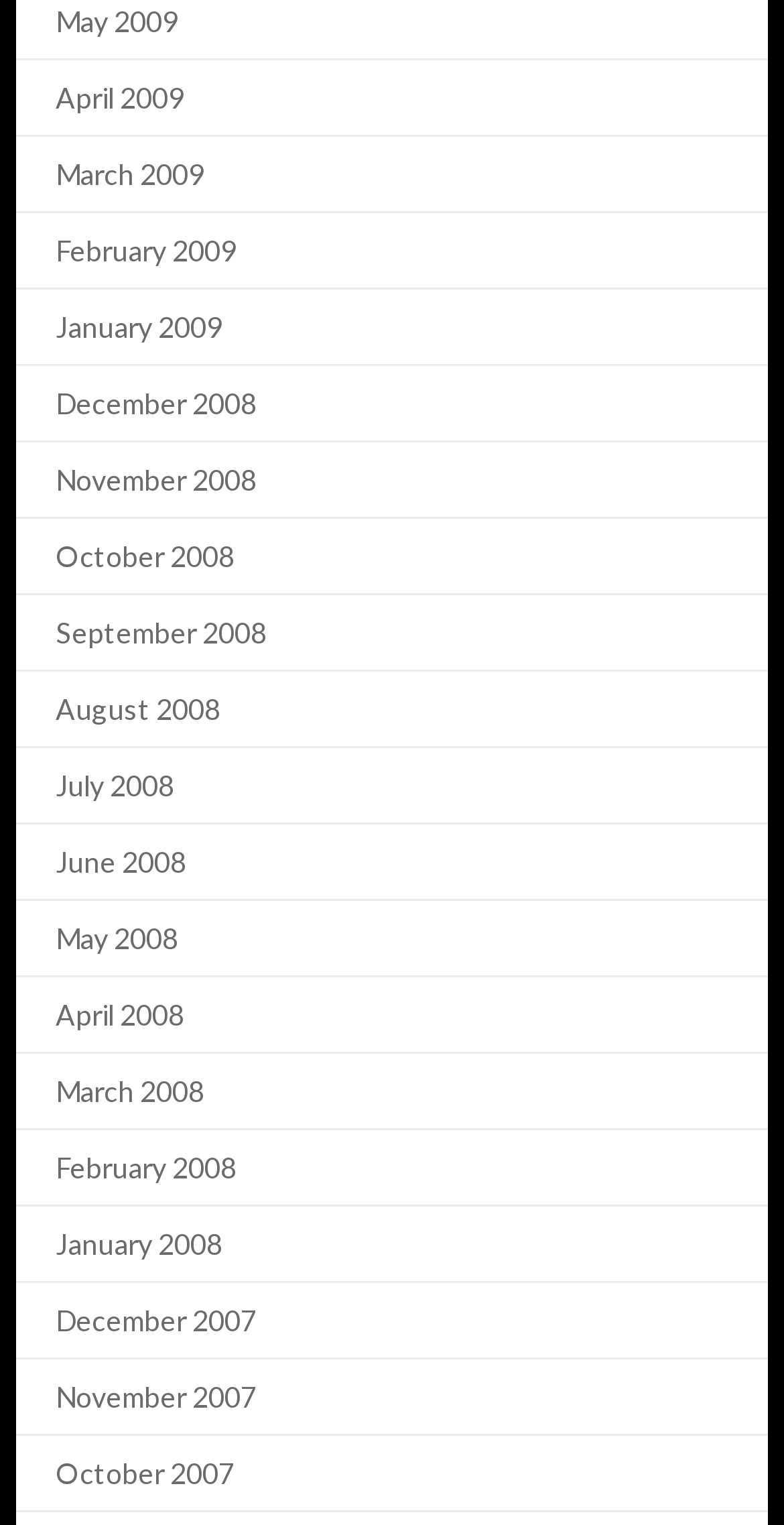What is the latest month listed in 2008?
Using the visual information from the image, give a one-word or short-phrase answer.

December 2008